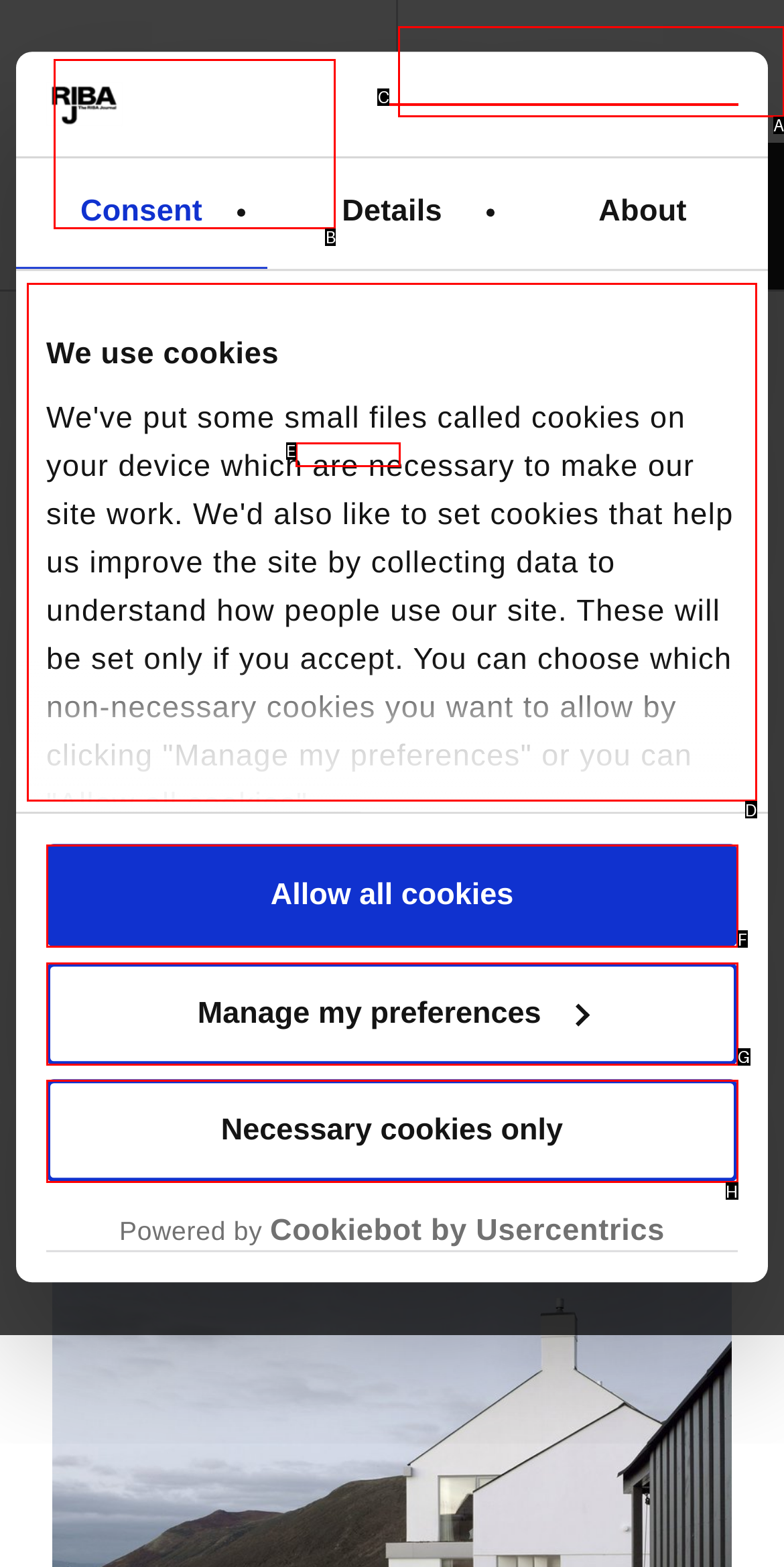Choose the UI element you need to click to carry out the task: Go to the RIBAJ page.
Respond with the corresponding option's letter.

B